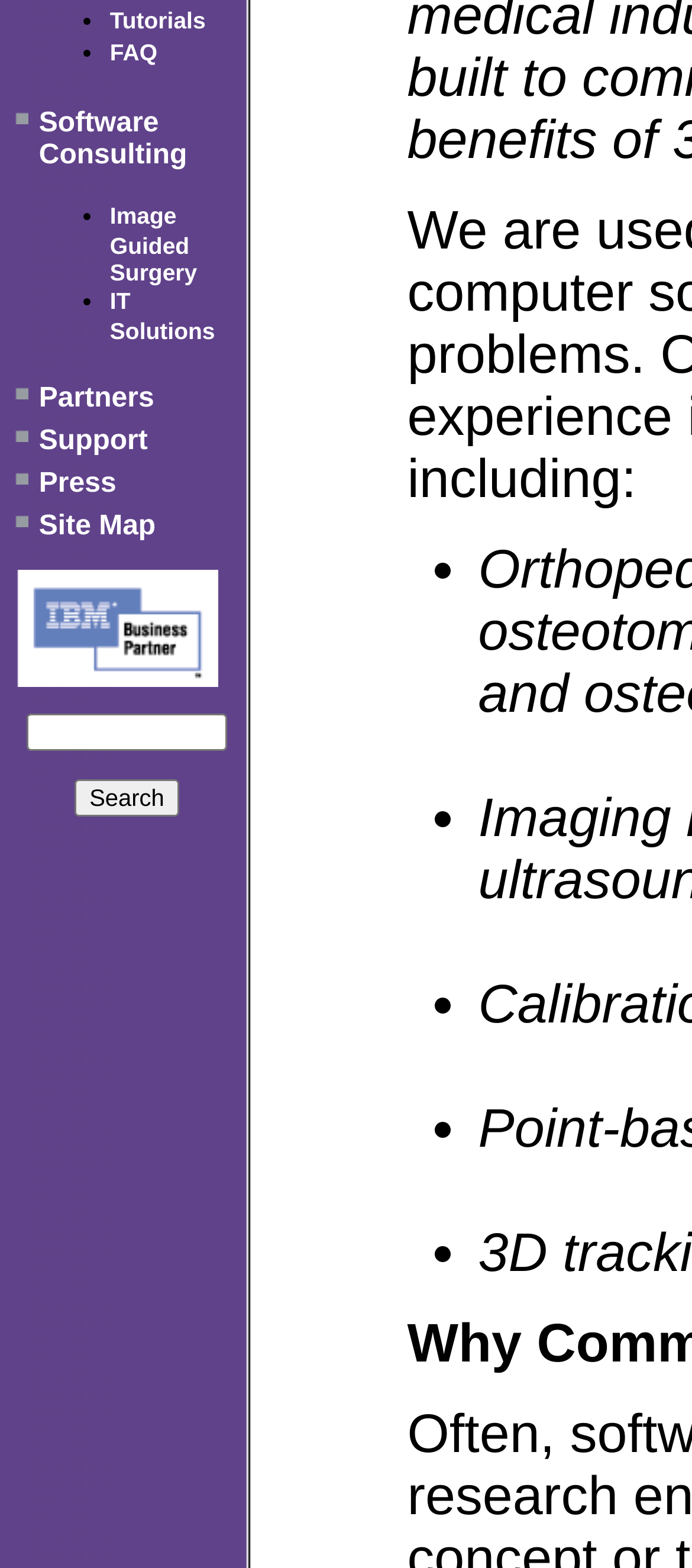Show the bounding box coordinates for the HTML element described as: "Partners".

[0.056, 0.245, 0.223, 0.264]